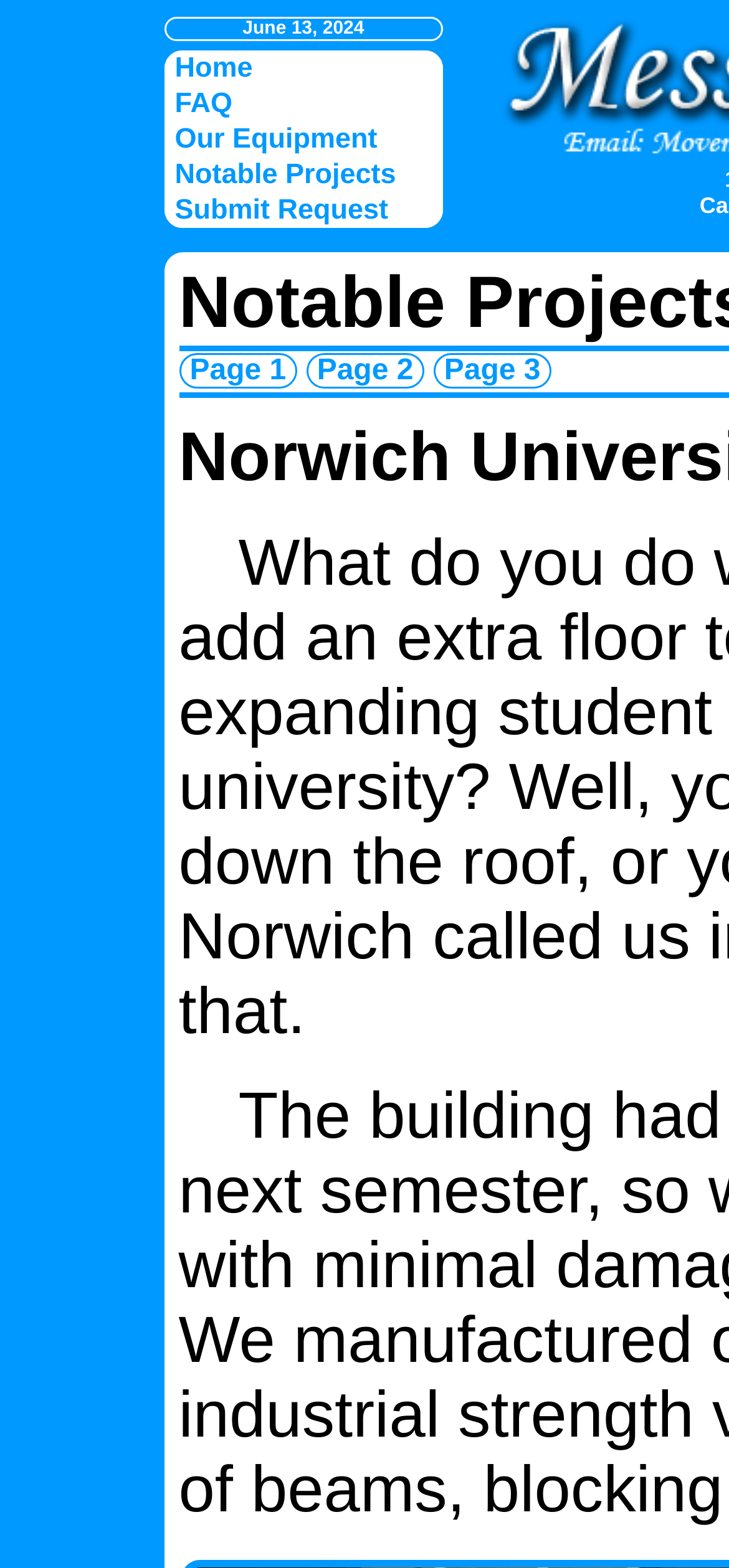Identify the bounding box coordinates for the UI element mentioned here: "FAQ". Provide the coordinates as four float values between 0 and 1, i.e., [left, top, right, bottom].

[0.224, 0.055, 0.608, 0.077]